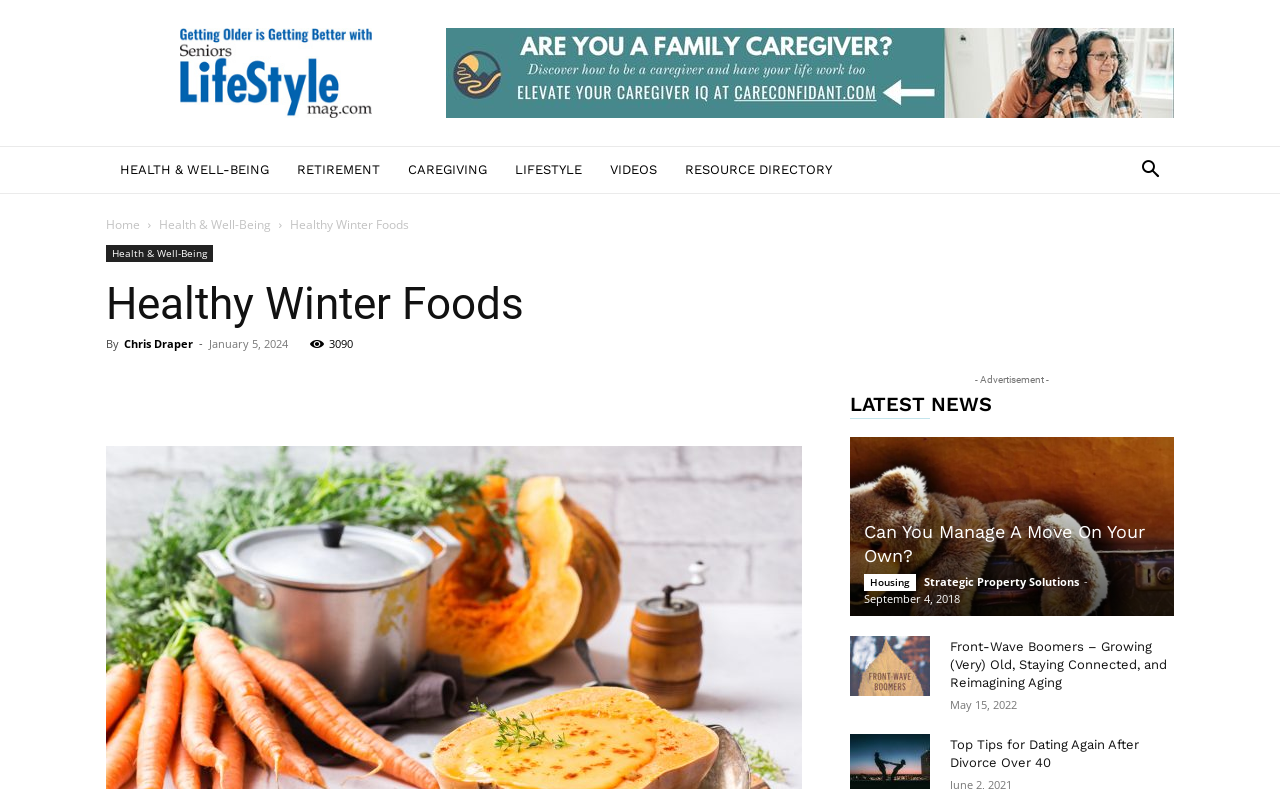Reply to the question with a single word or phrase:
What is the date of the article 'Front-Wave Boomers – Growing (Very) Old, Staying Connected, and Reimagining Aging'?

May 15, 2022